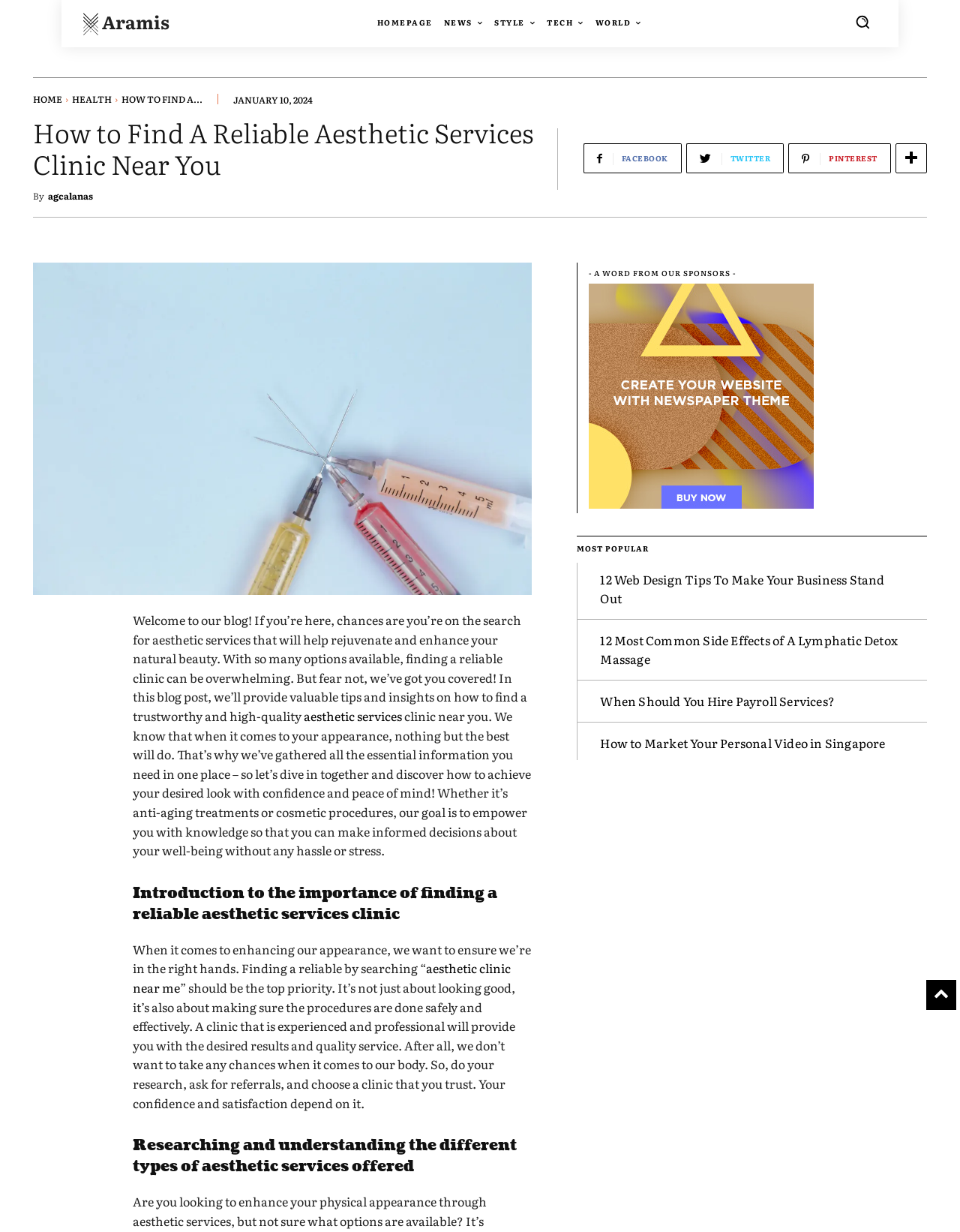Kindly determine the bounding box coordinates for the area that needs to be clicked to execute this instruction: "Check out the 'MOST POPULAR' section".

[0.601, 0.441, 0.676, 0.449]